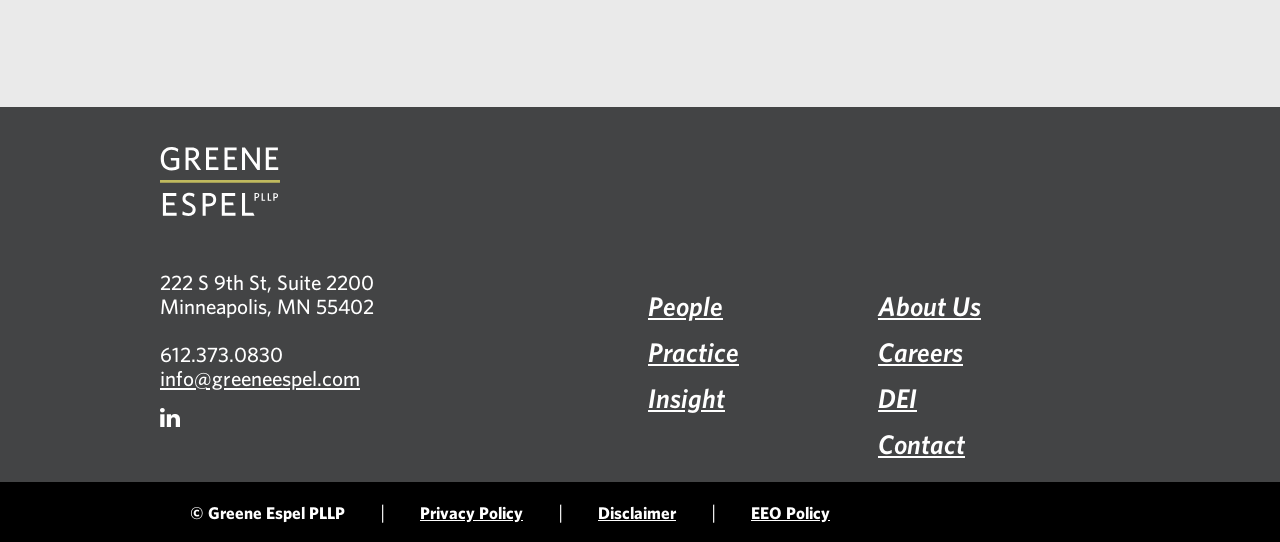Determine the bounding box for the described UI element: "EEO Policy".

[0.587, 0.928, 0.648, 0.963]